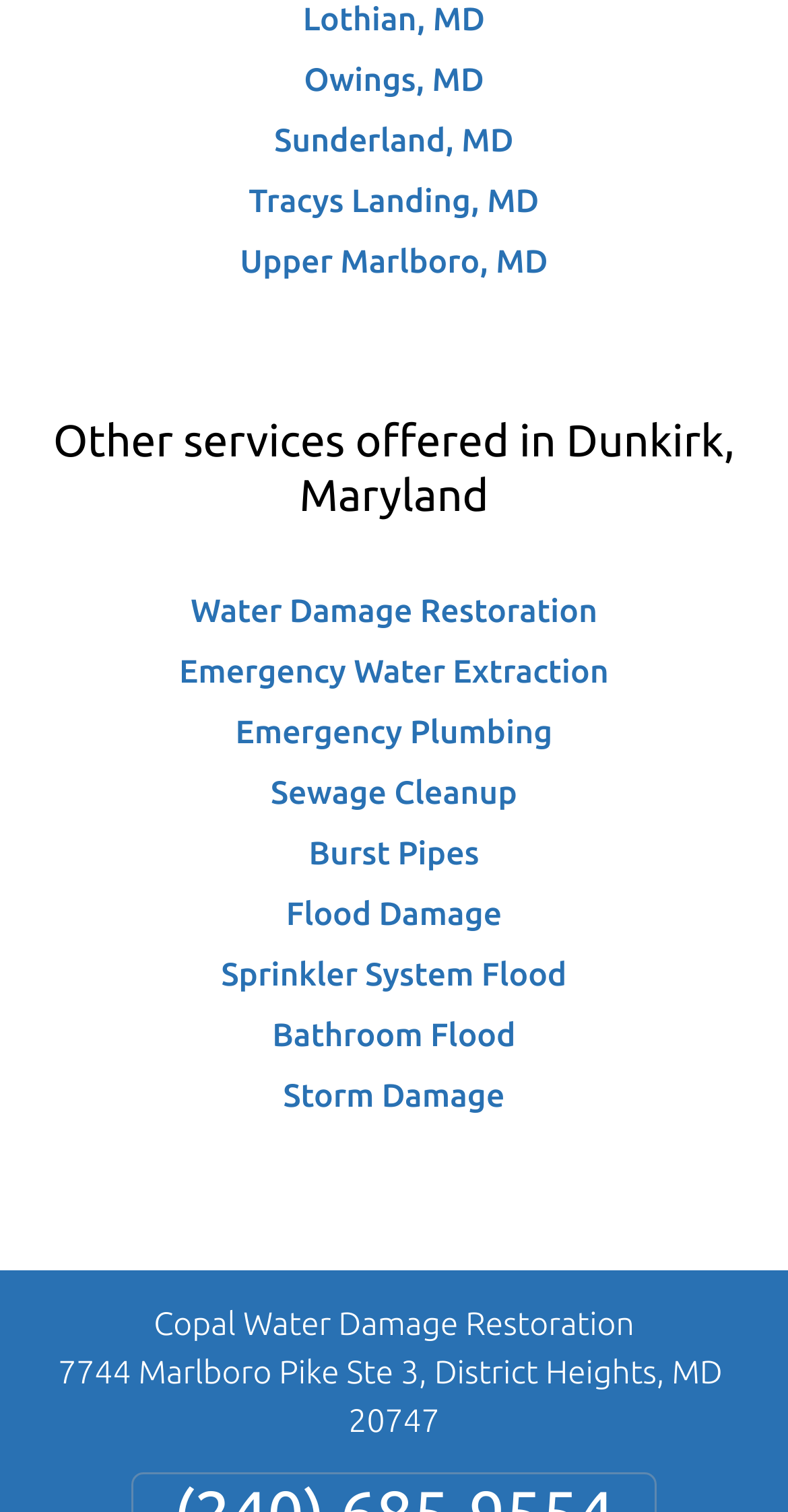Answer the question in one word or a short phrase:
What services are offered in Dunkirk, Maryland?

Water Damage Restoration, etc.